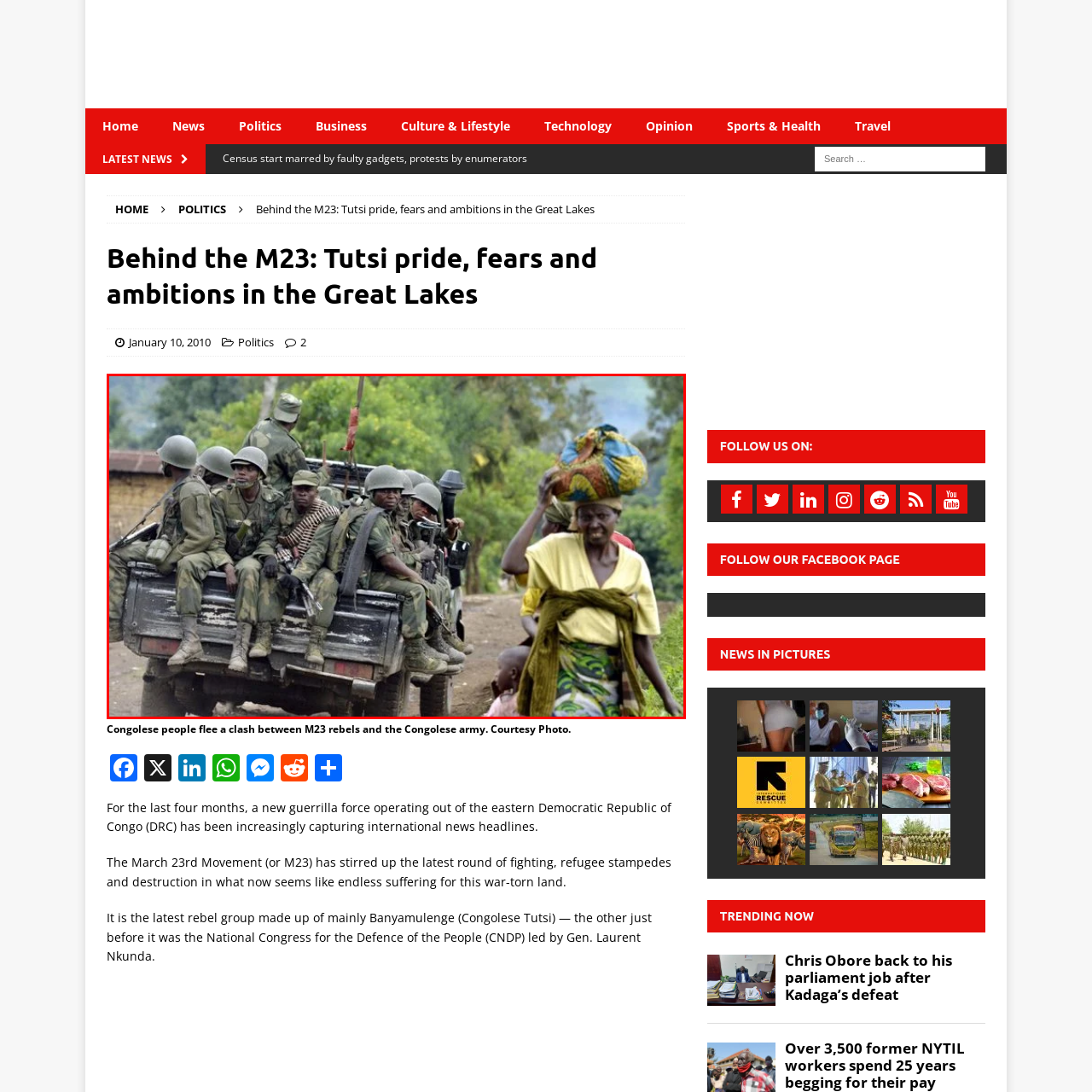Focus on the area marked by the red boundary, What is the local woman carrying? Answer concisely with a single word or phrase.

A large basket